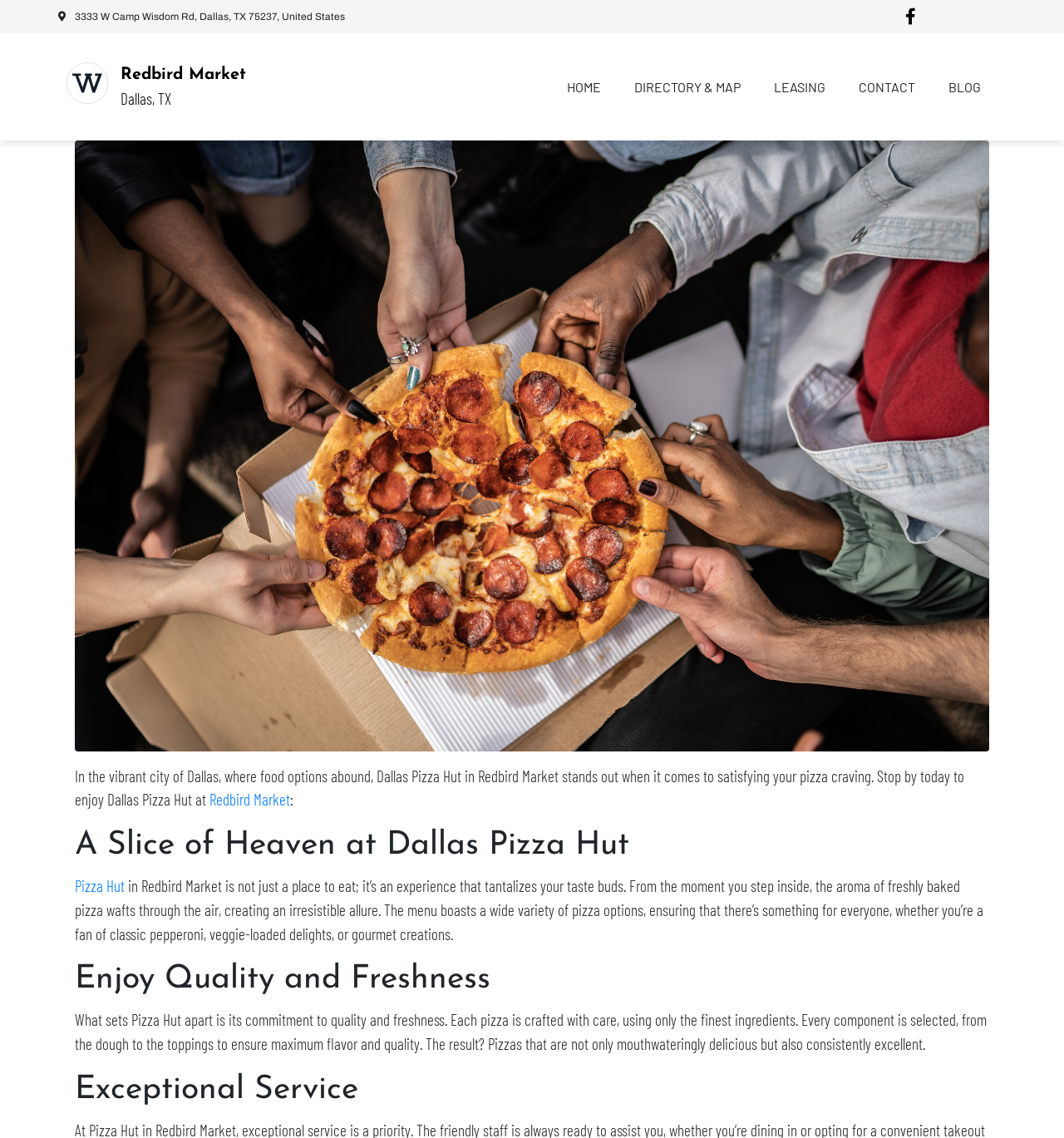What is the address of Pizza Hut in Redbird Market?
Offer a detailed and full explanation in response to the question.

I found the address by looking at the static text element with the bounding box coordinates [0.07, 0.009, 0.324, 0.02] which contains the address information.